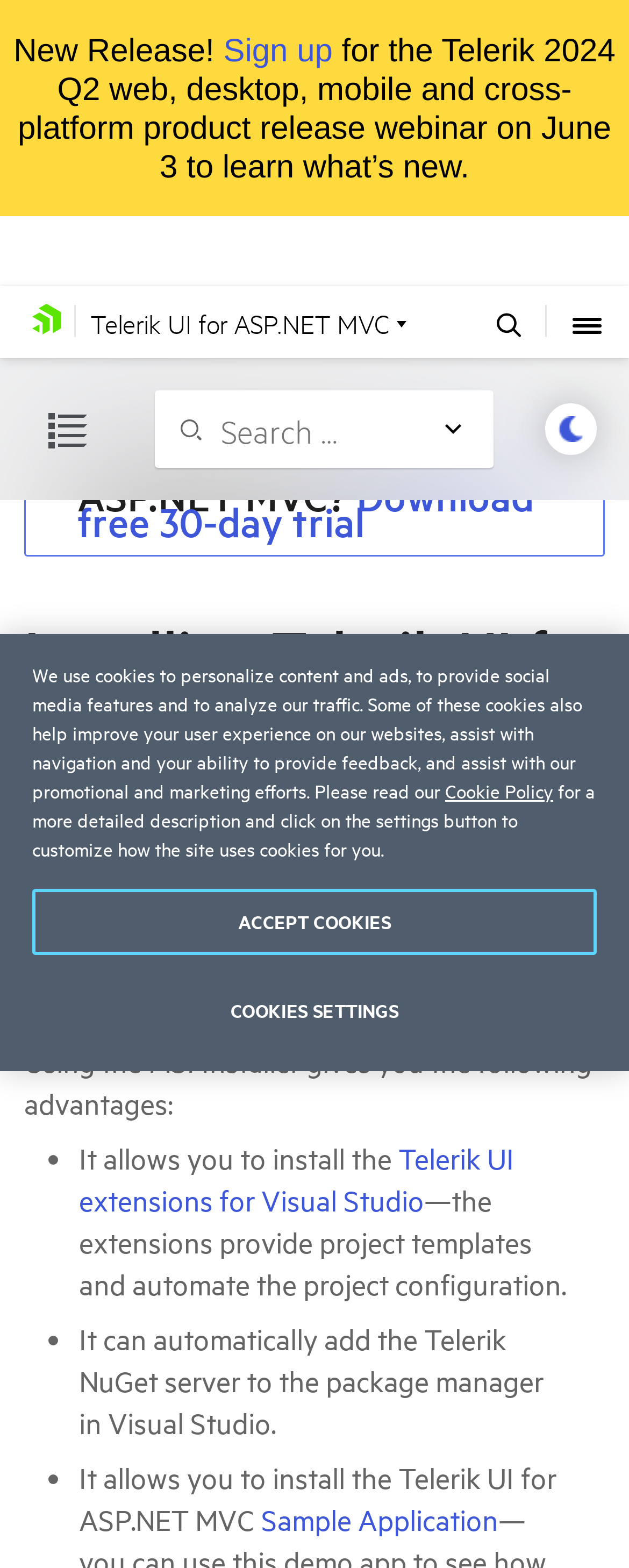Could you specify the bounding box coordinates for the clickable section to complete the following instruction: "Open the feedback form"?

[0.836, 0.475, 0.964, 0.527]